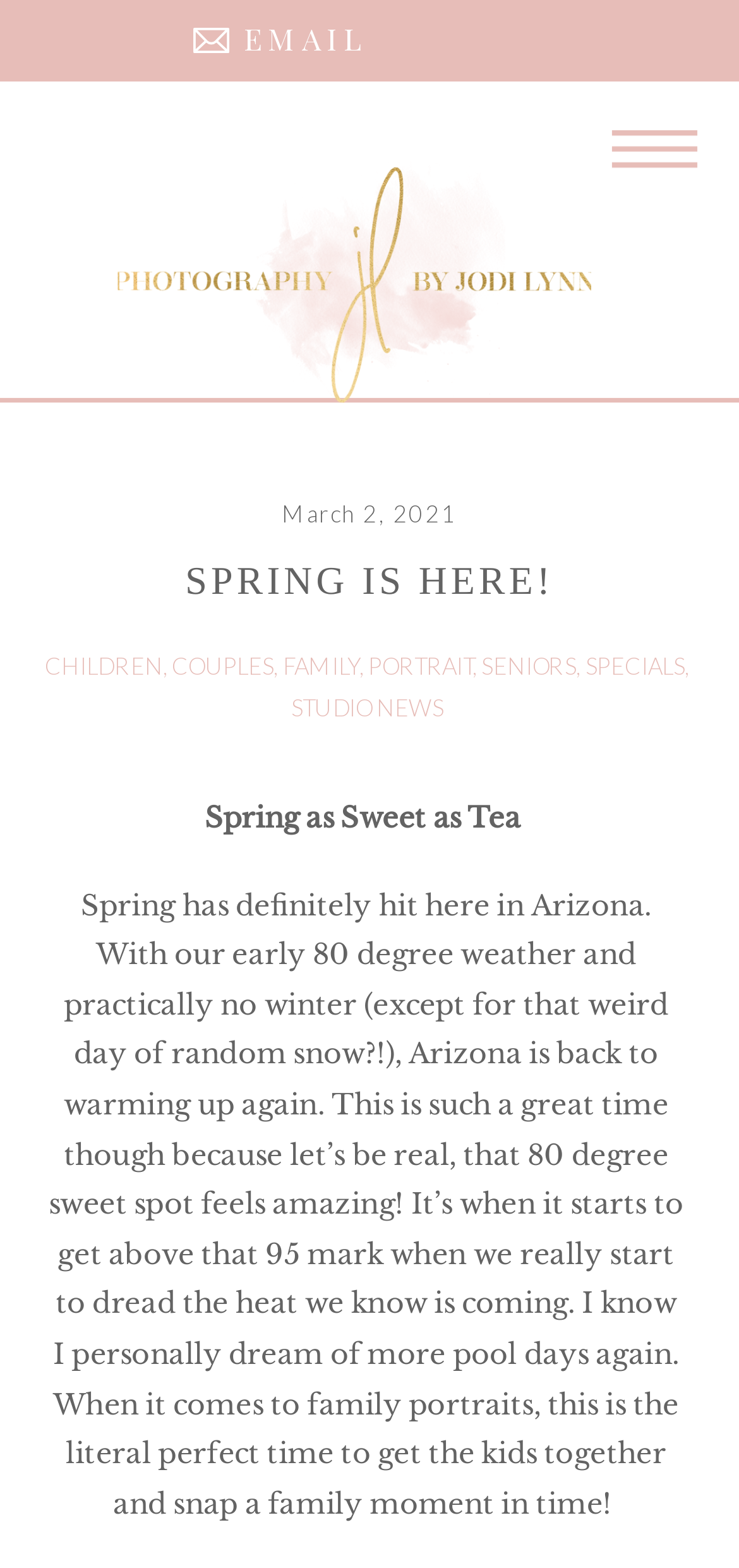What is the purpose of the blog post?
Based on the image, answer the question with as much detail as possible.

The blog post discusses the ideal weather for family portraits and encourages readers to take advantage of the current season to capture family moments, suggesting that the purpose of the blog post is to promote family portraits.